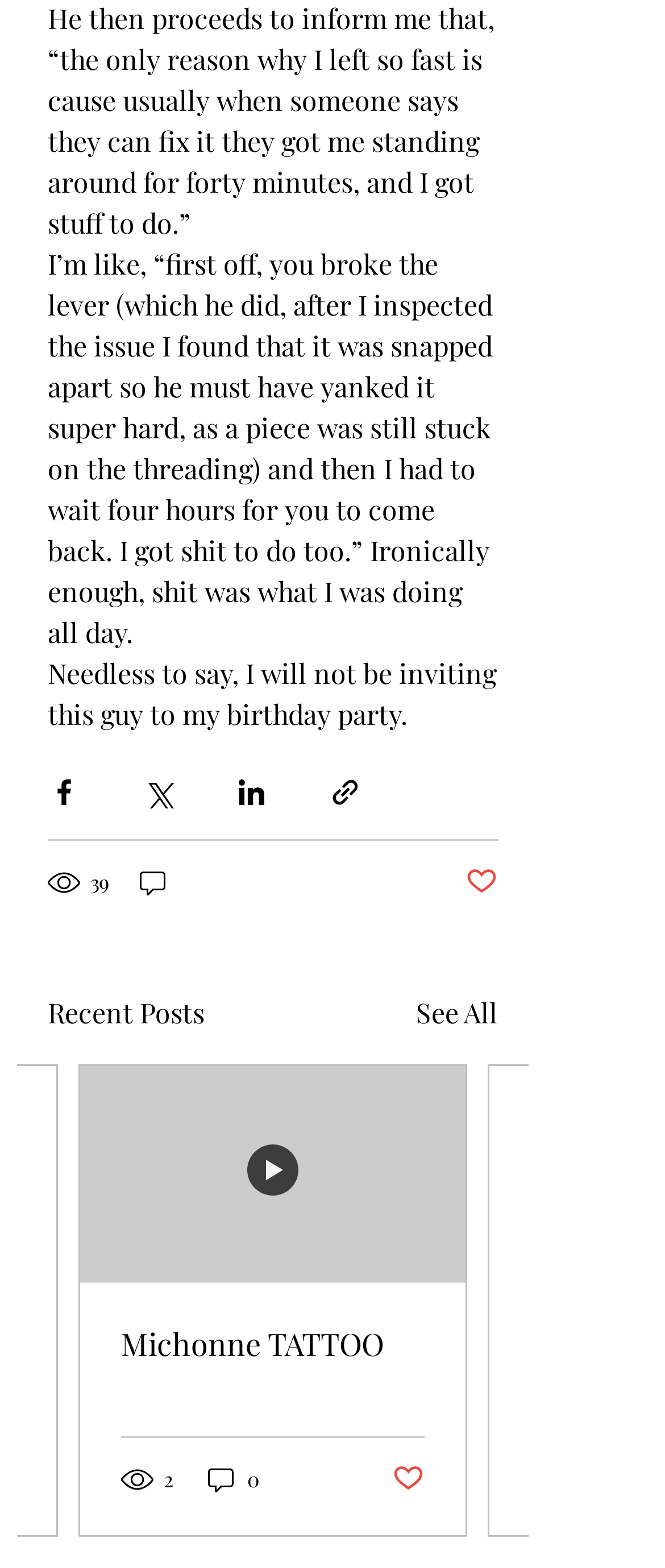What is the title of the second post?
Using the details from the image, give an elaborate explanation to answer the question.

I looked at the second post on the webpage and found the link 'Michonne TATTOO', which appears to be the title of the post.